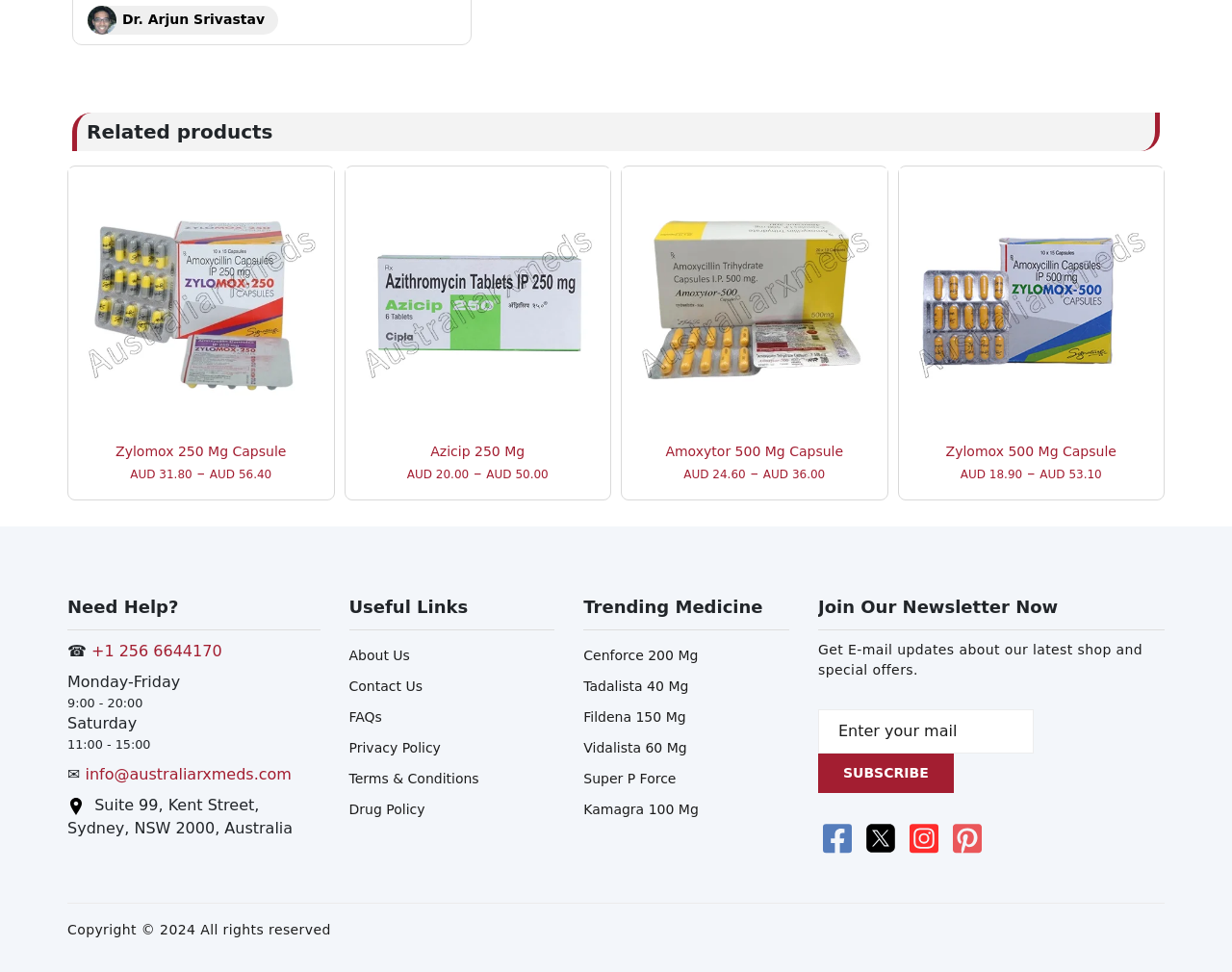Given the description "+1 256 6644170", determine the bounding box of the corresponding UI element.

[0.074, 0.861, 0.18, 0.885]